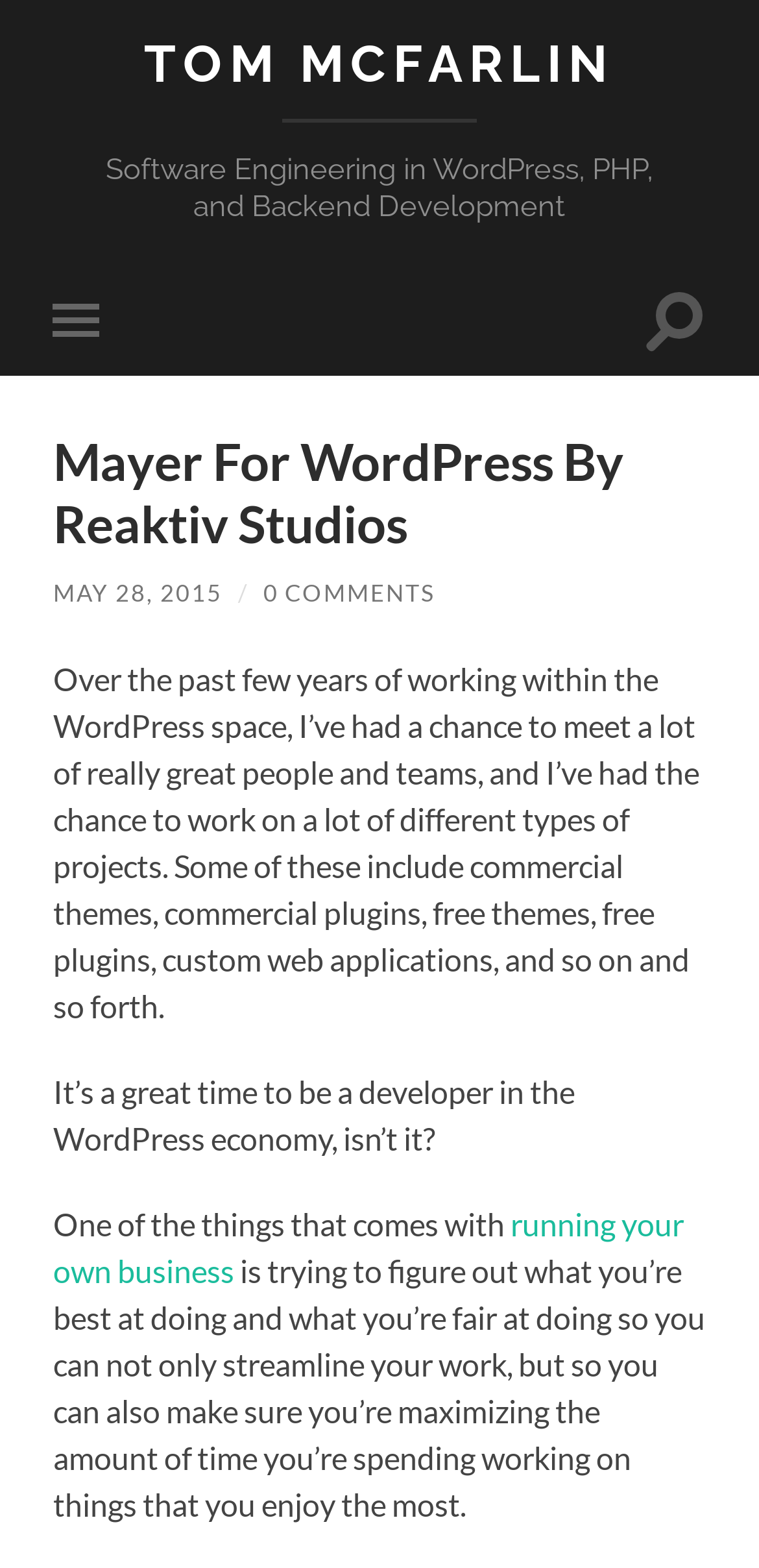Please find the bounding box for the UI element described by: "BACK TO HOME".

None